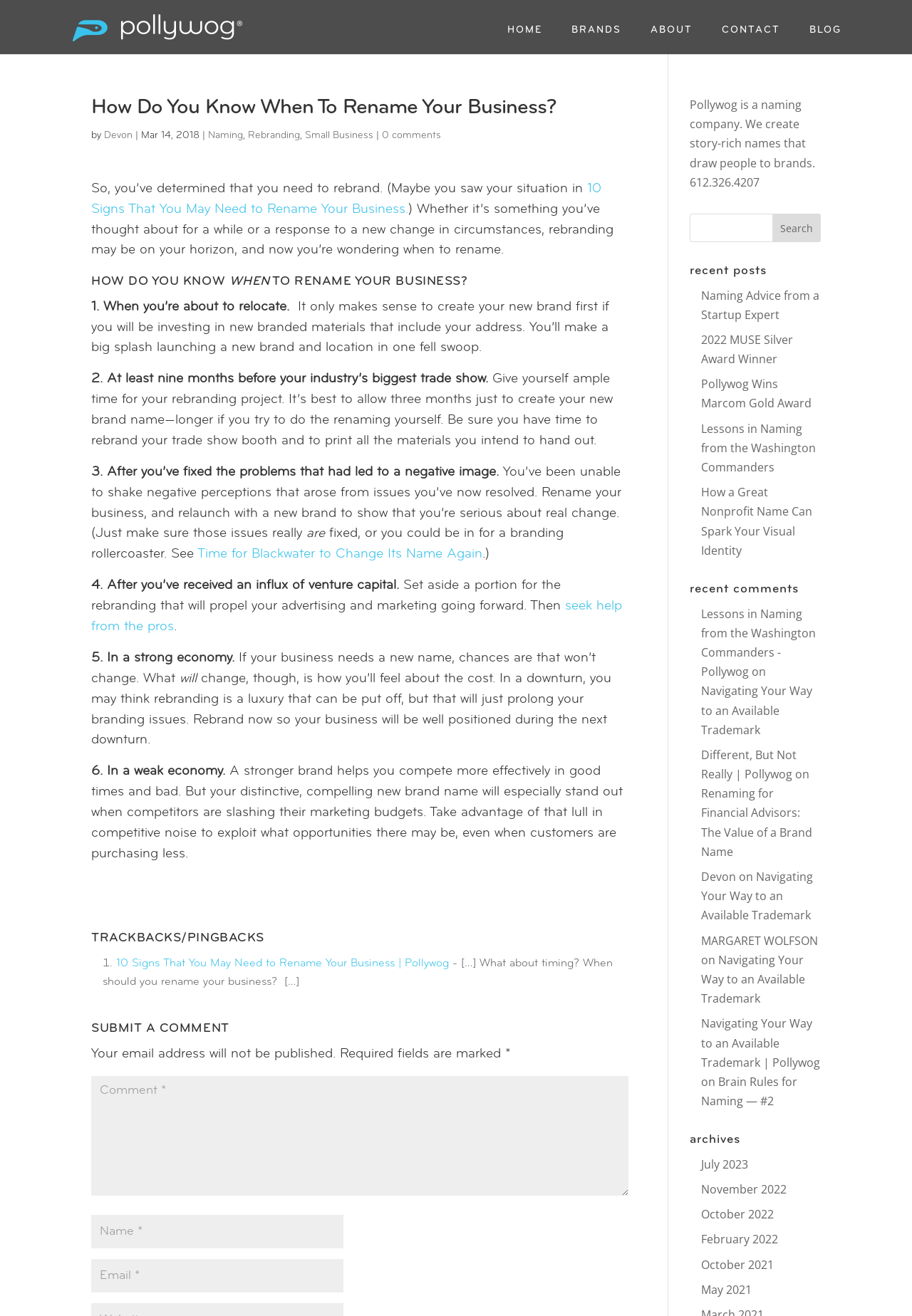Please provide a short answer using a single word or phrase for the question:
What is the purpose of rebranding after receiving an influx of venture capital?

to propel advertising and marketing